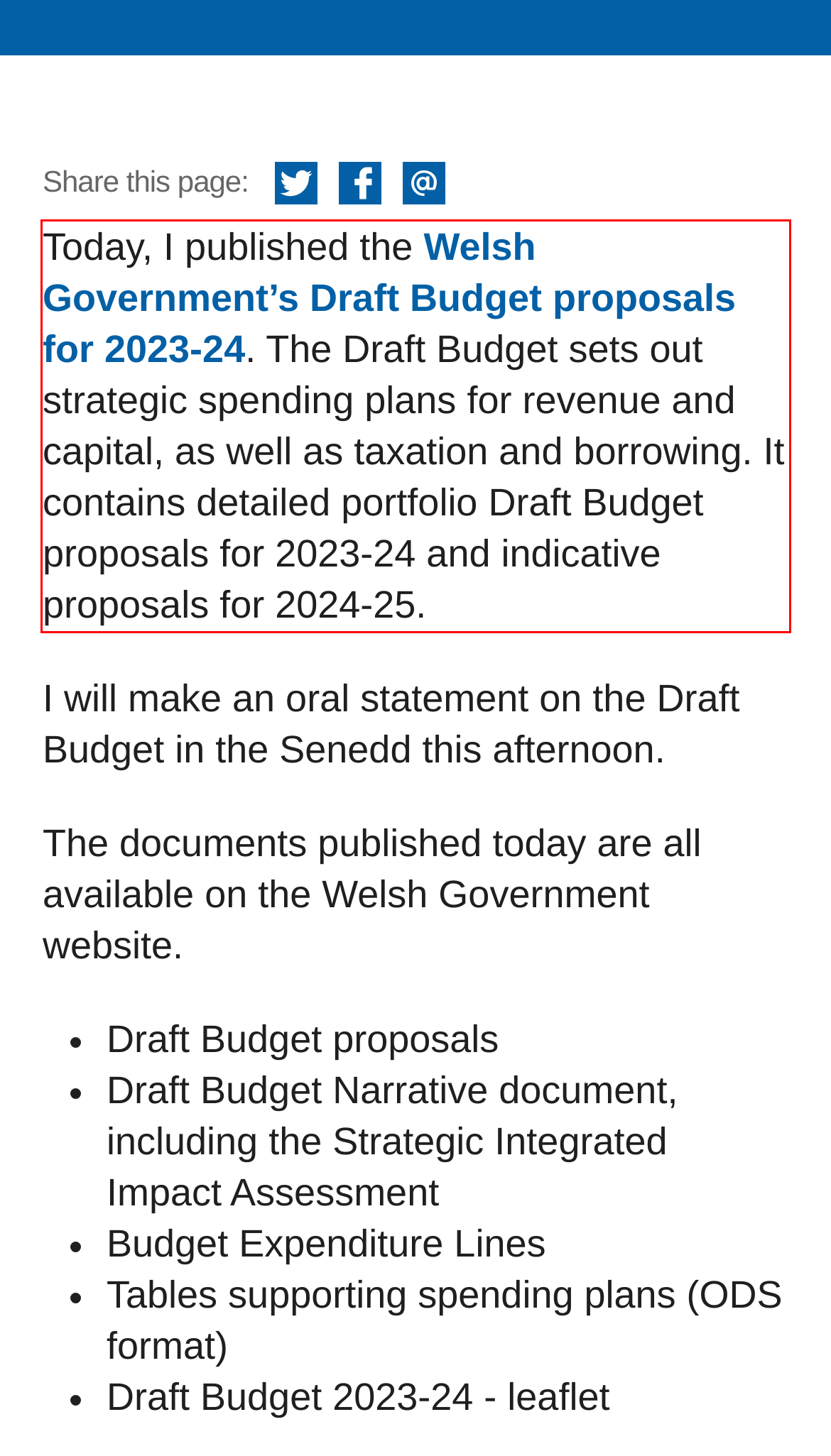View the screenshot of the webpage and identify the UI element surrounded by a red bounding box. Extract the text contained within this red bounding box.

Today, I published the Welsh Government’s Draft Budget proposals for 2023-24. The Draft Budget sets out strategic spending plans for revenue and capital, as well as taxation and borrowing. It contains detailed portfolio Draft Budget proposals for 2023-24 and indicative proposals for 2024-25.